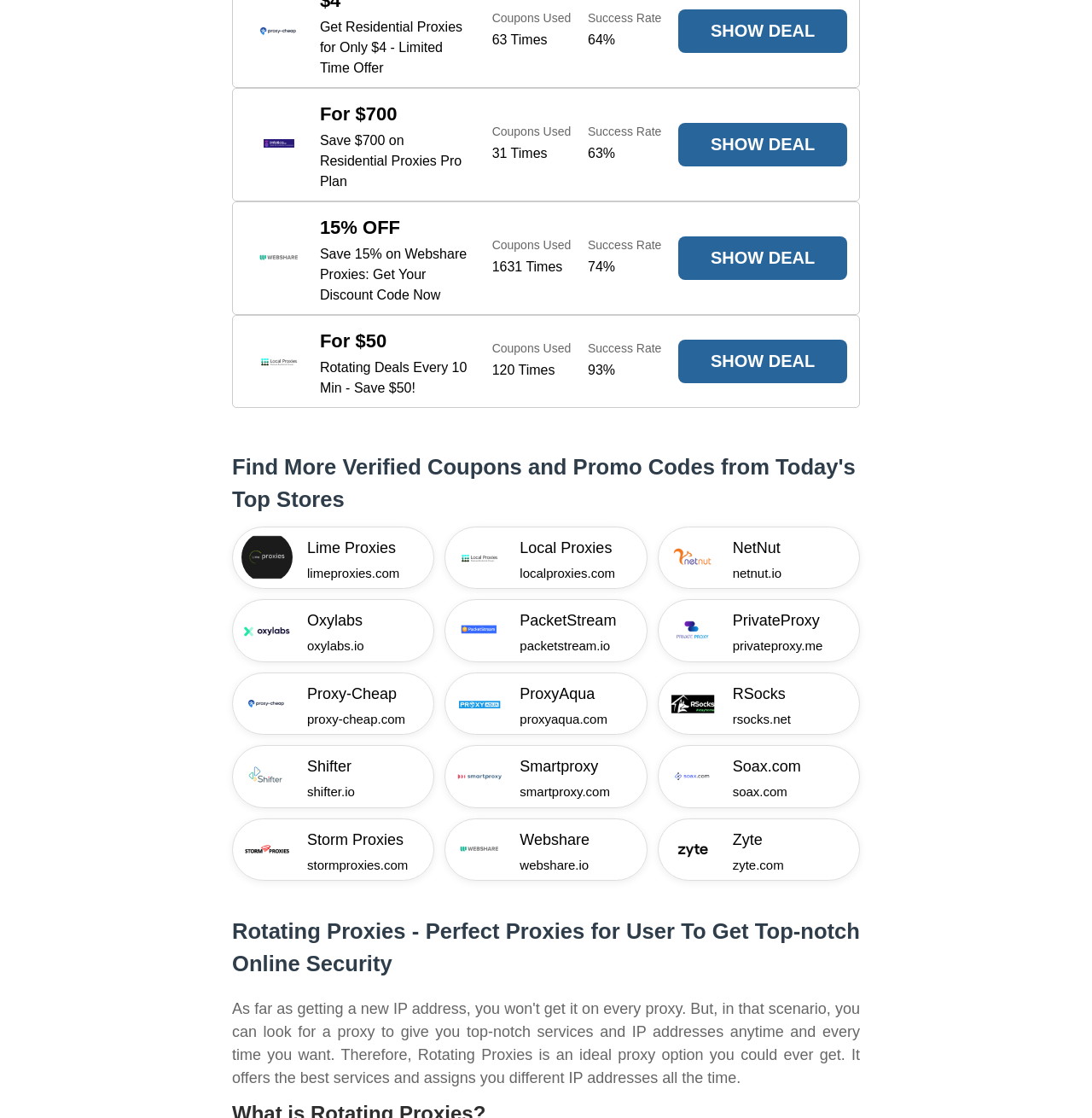Show me the bounding box coordinates of the clickable region to achieve the task as per the instruction: "View deals from 'Proxy-Cheap'".

[0.281, 0.61, 0.383, 0.632]